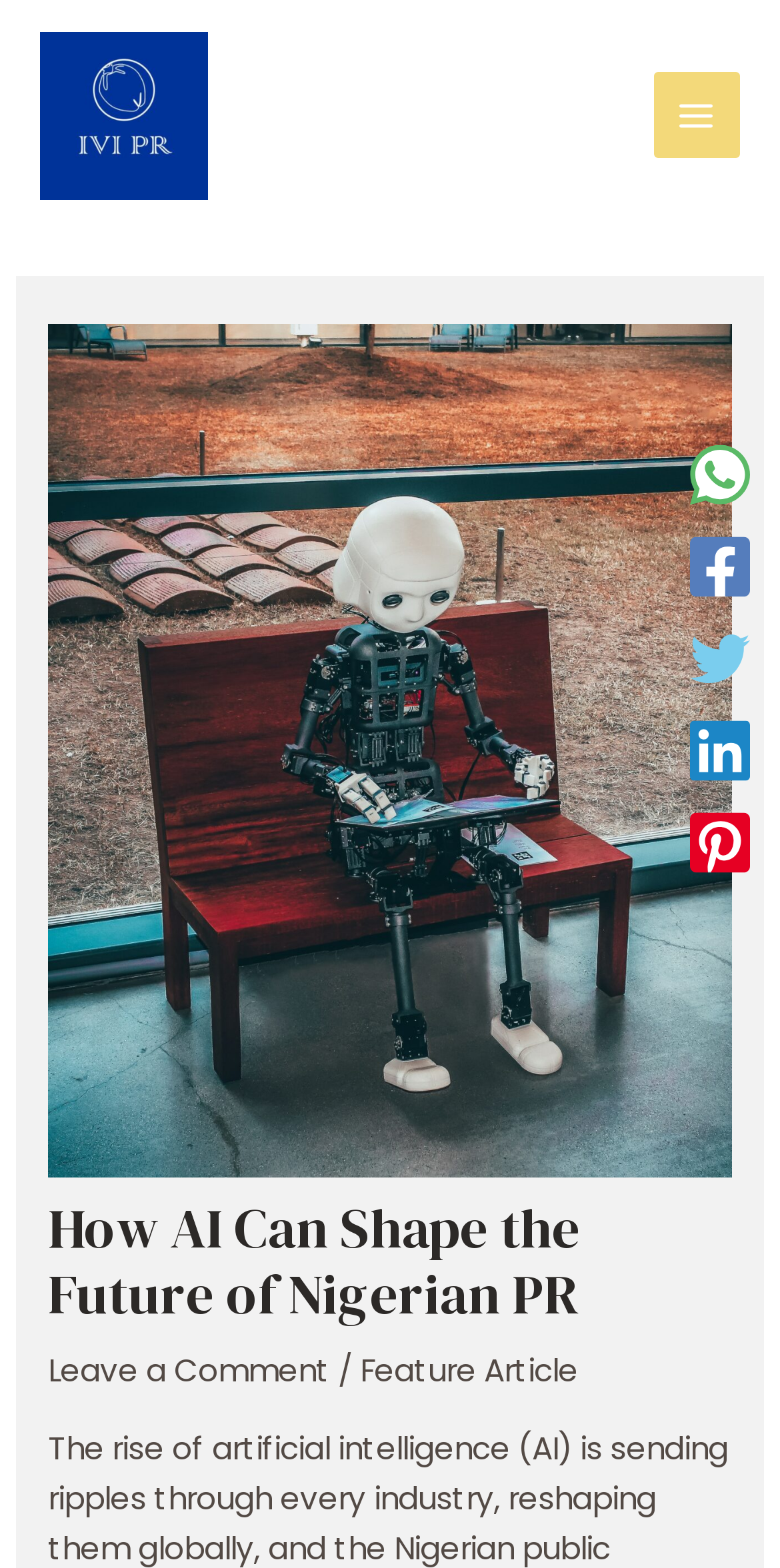Provide your answer in one word or a succinct phrase for the question: 
What is the name of the company logo?

IVI Public Relations